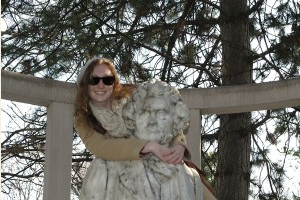Break down the image and describe each part extensively.

In this heartwarming image, a young woman with long, wavy hair, wearing stylish sunglasses, embraces a statue depicting Ludwig van Beethoven, a renowned composer celebrated for his contributions to classical music. The statue stands amidst a lush backdrop of trees, casually suggesting a serene park setting. The woman’s joyful interaction with the statue highlights a connection to Beethoven's legacy, representing the enduring impact of his music. This moment captures the spirit of appreciation for both art and history during a visit to a notable site linked to classical music. The image conveys a sense of nostalgia and admiration for Beethoven's lifelong influence.